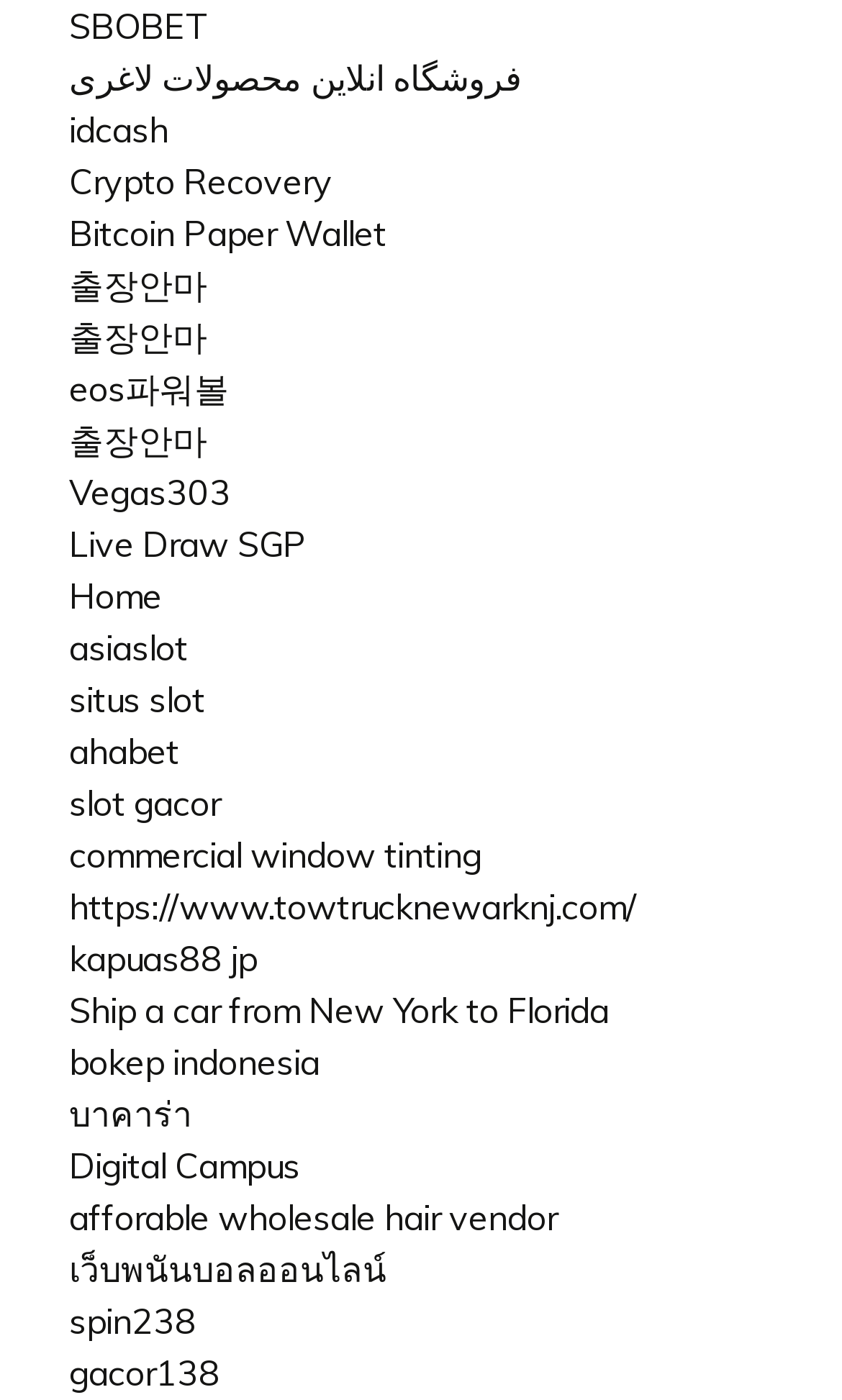Identify the bounding box coordinates of the section that should be clicked to achieve the task described: "Visit Crypto Recovery".

[0.082, 0.114, 0.395, 0.145]